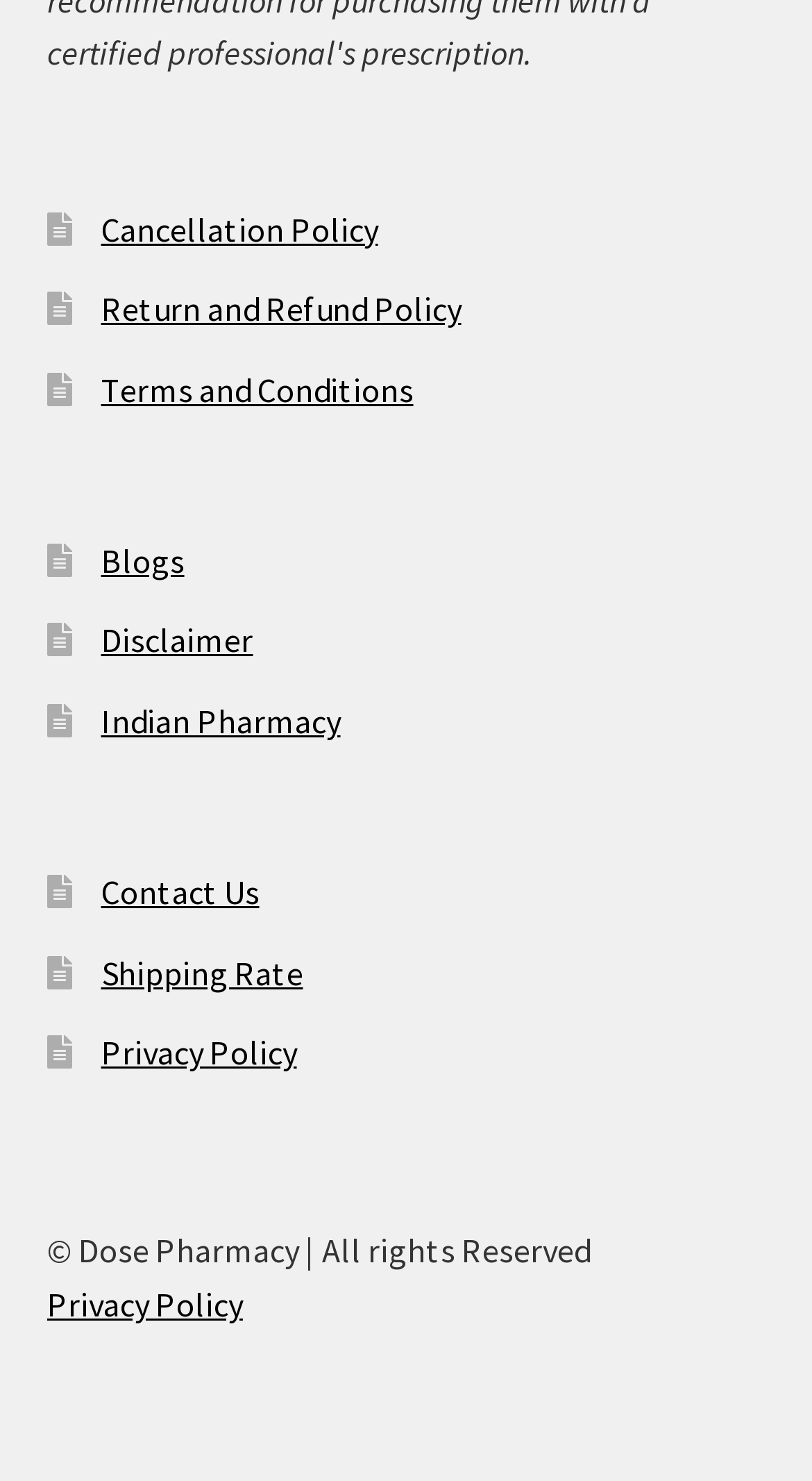Give a one-word or one-phrase response to the question: 
What is the second link in the footer?

Return and Refund Policy